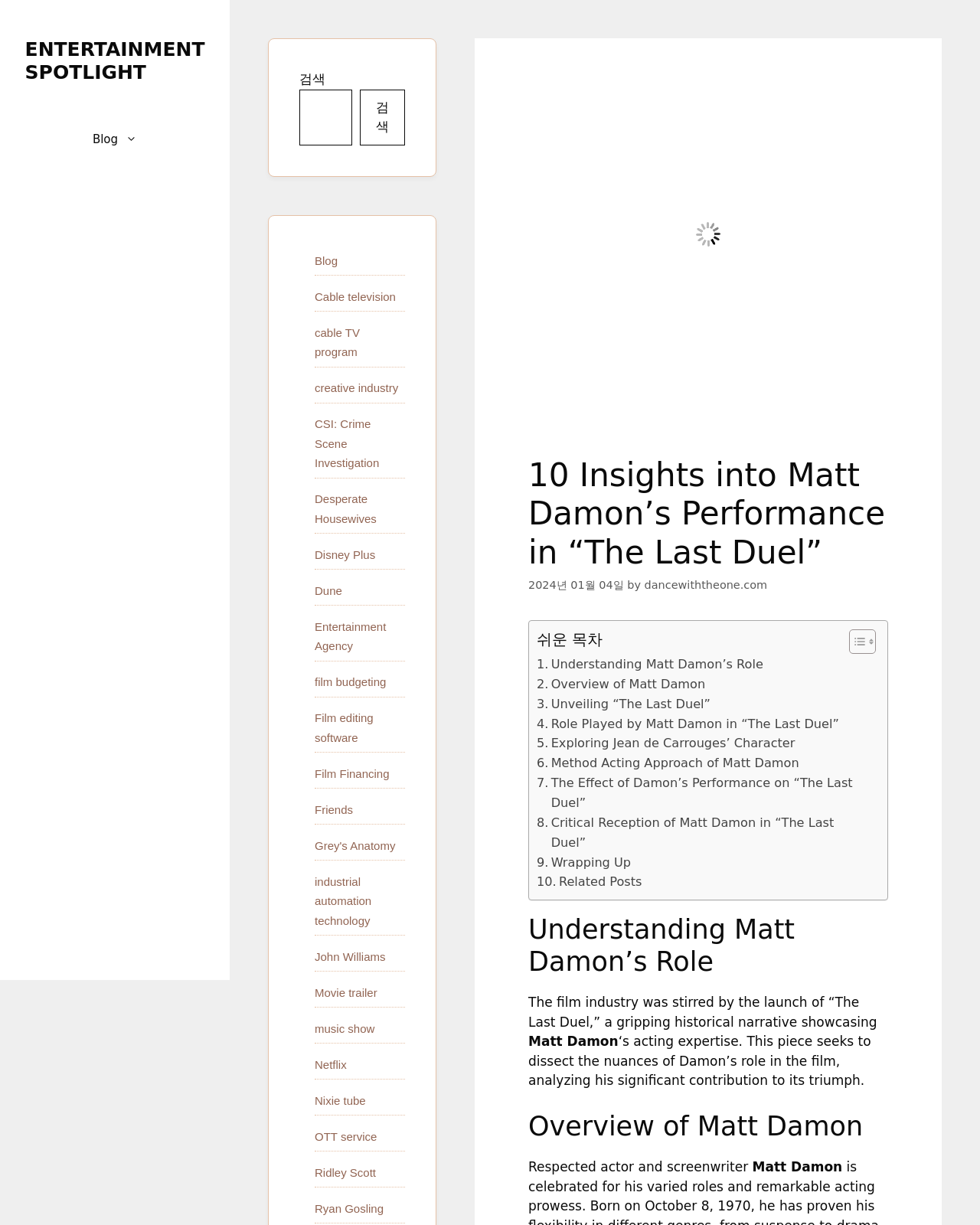How many links are there in the table of content?
Using the image as a reference, answer with just one word or a short phrase.

10